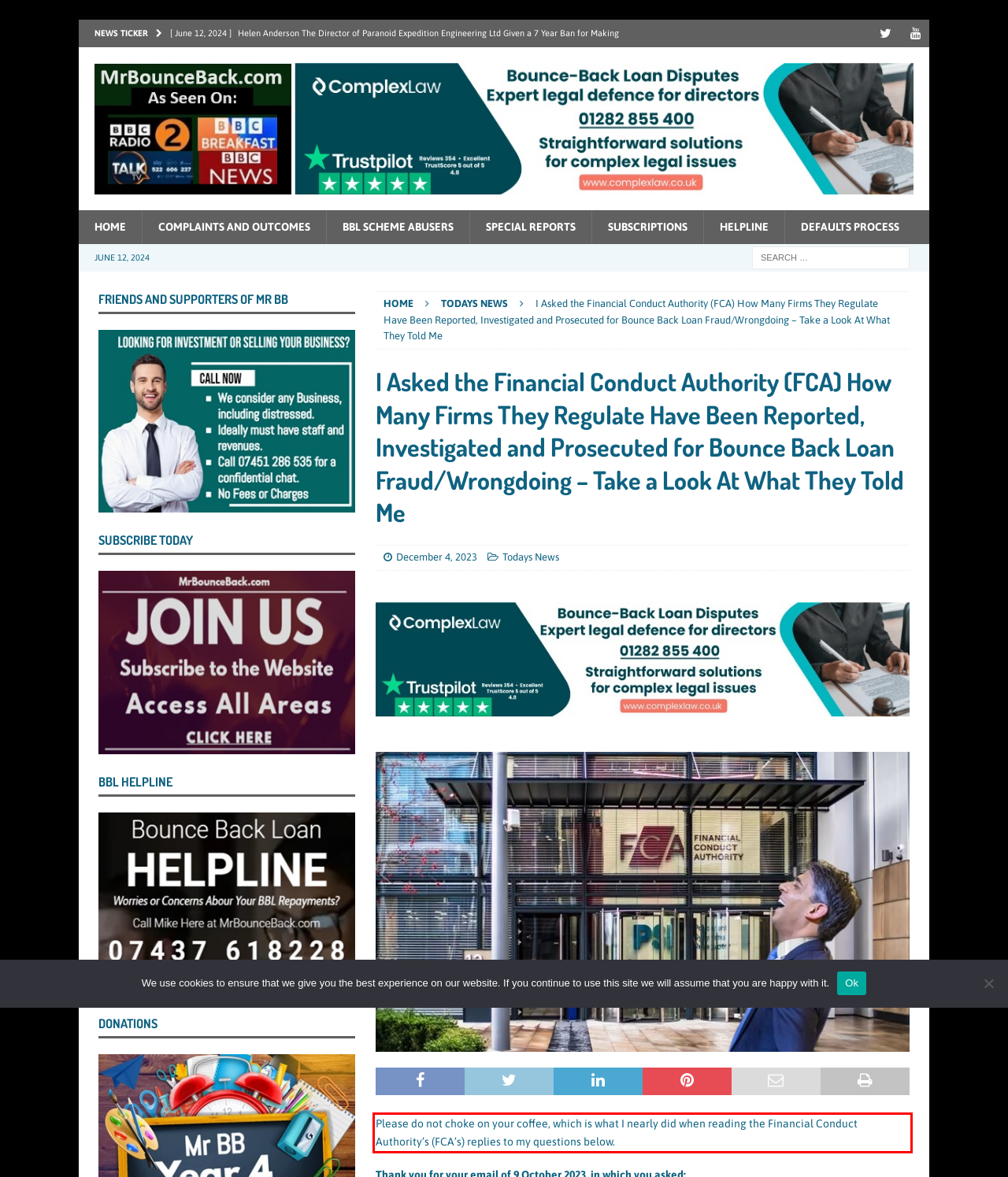Review the webpage screenshot provided, and perform OCR to extract the text from the red bounding box.

Please do not choke on your coffee, which is what I nearly did when reading the Financial Conduct Authority’s (FCA’s) replies to my questions below.